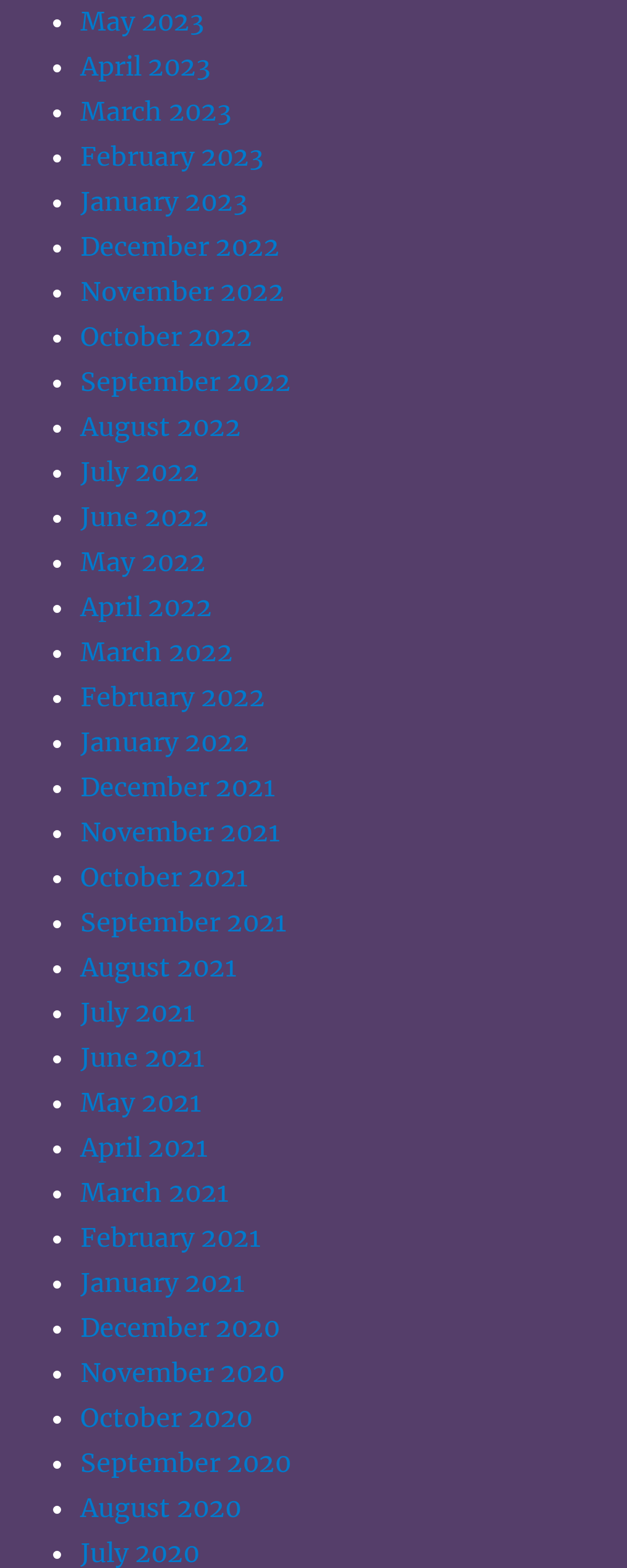Are there any links for years before 2020?
Can you give a detailed and elaborate answer to the question?

I searched the list of links on the webpage and did not find any links for years before 2020. The earliest link is for August 2020, and then the list goes up to May 2023, but there are no links for years prior to 2020.